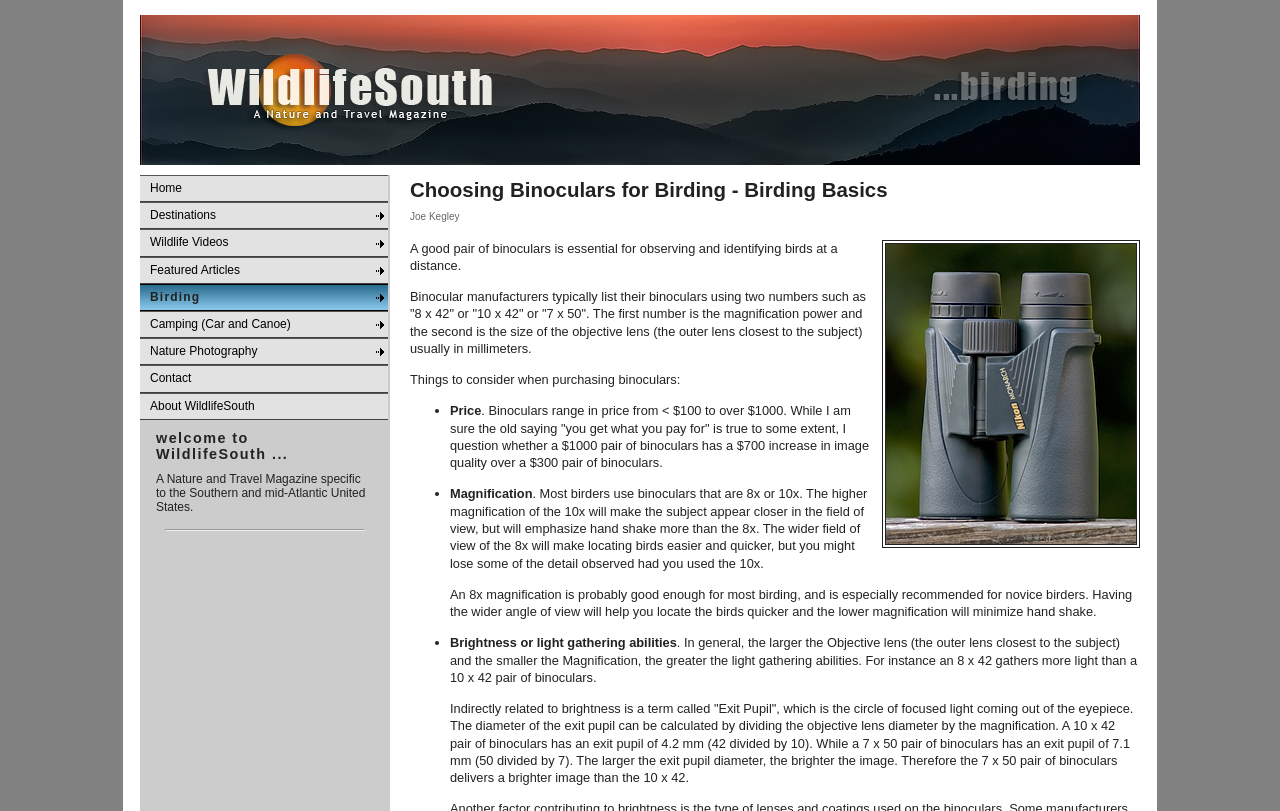Give the bounding box coordinates for this UI element: "Seth Orion Schwaiger". The coordinates should be four float numbers between 0 and 1, arranged as [left, top, right, bottom].

None